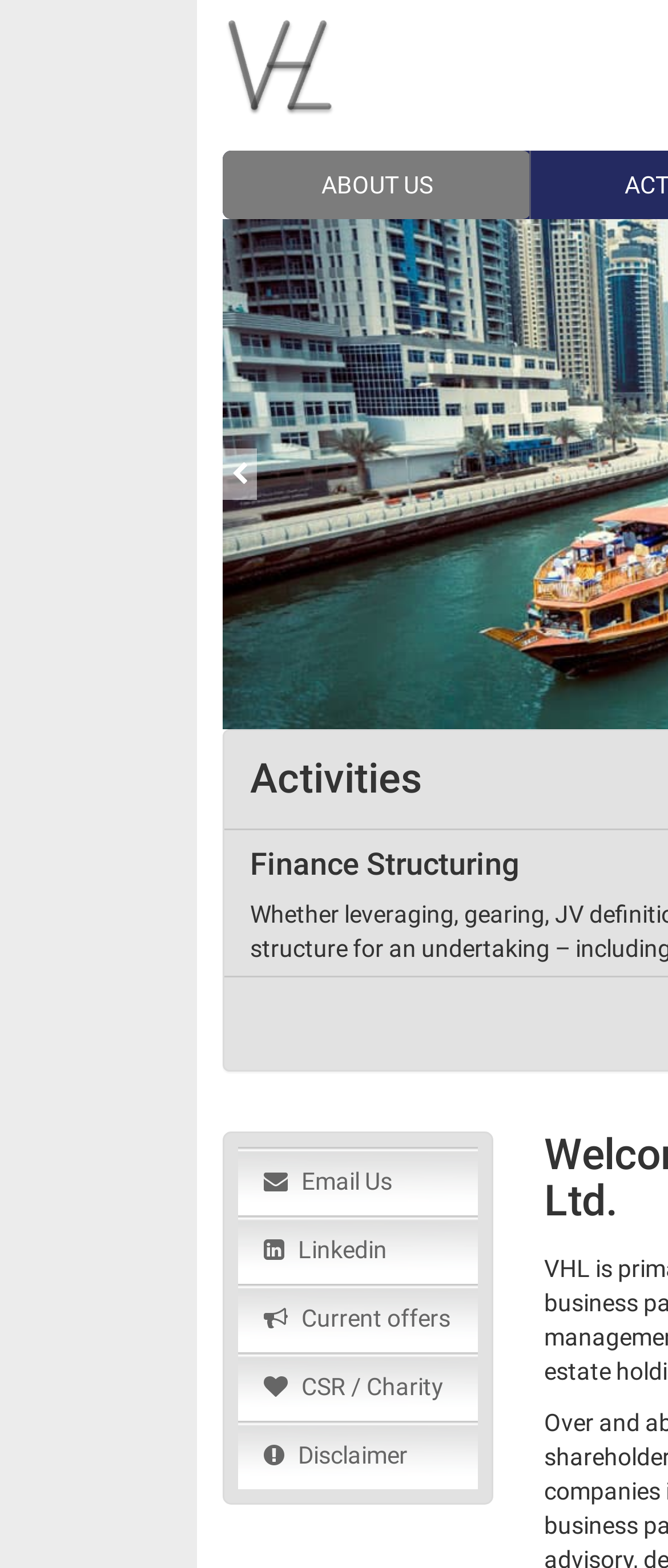Respond concisely with one word or phrase to the following query:
How many social media links are there?

2